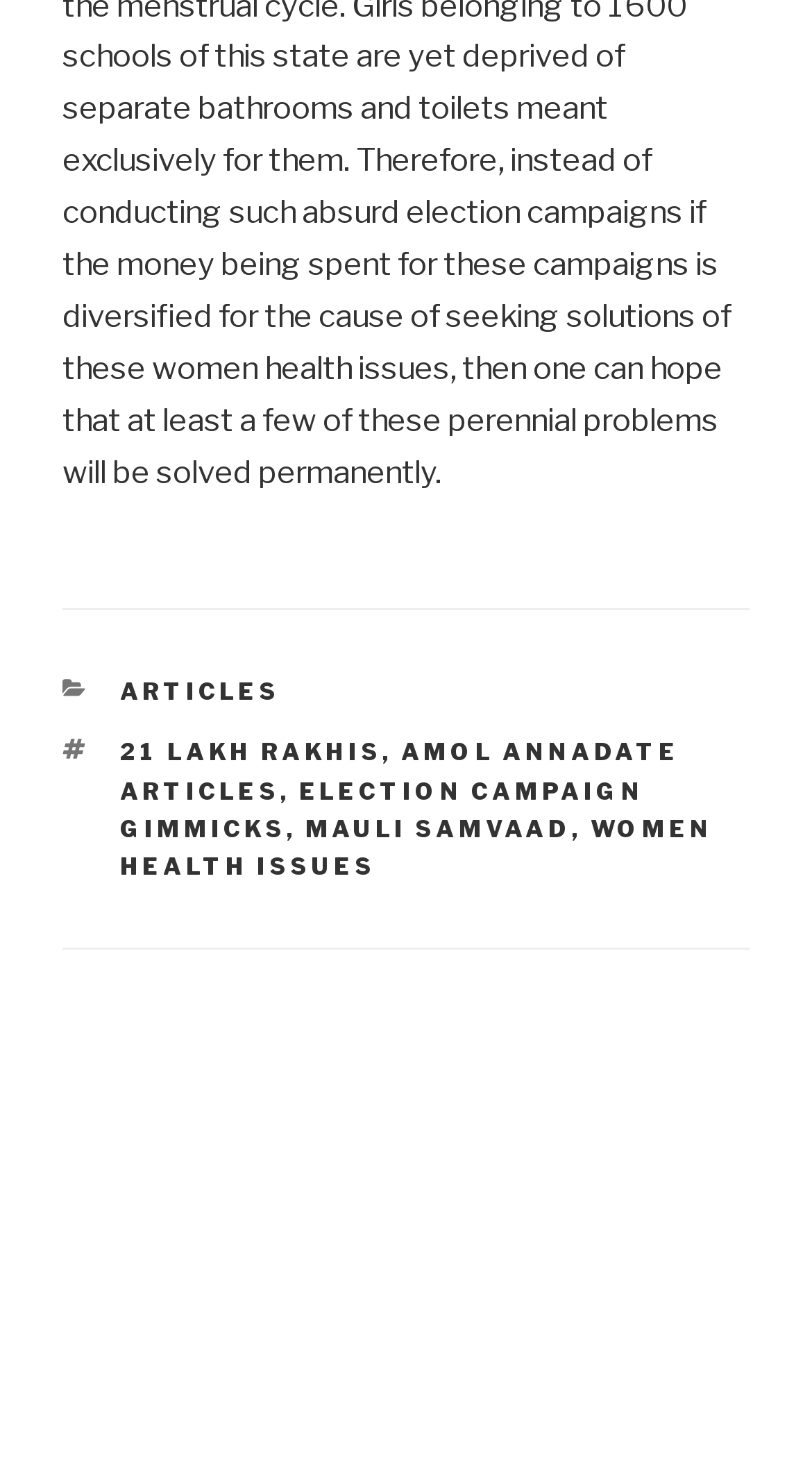Analyze the image and answer the question with as much detail as possible: 
What is the purpose of the comma after '21 LAKH RAKHIS'?

The comma after '21 LAKH RAKHIS' is a StaticText element that serves as a separator between list items, indicating that '21 LAKH RAKHIS' is followed by another item in the list.